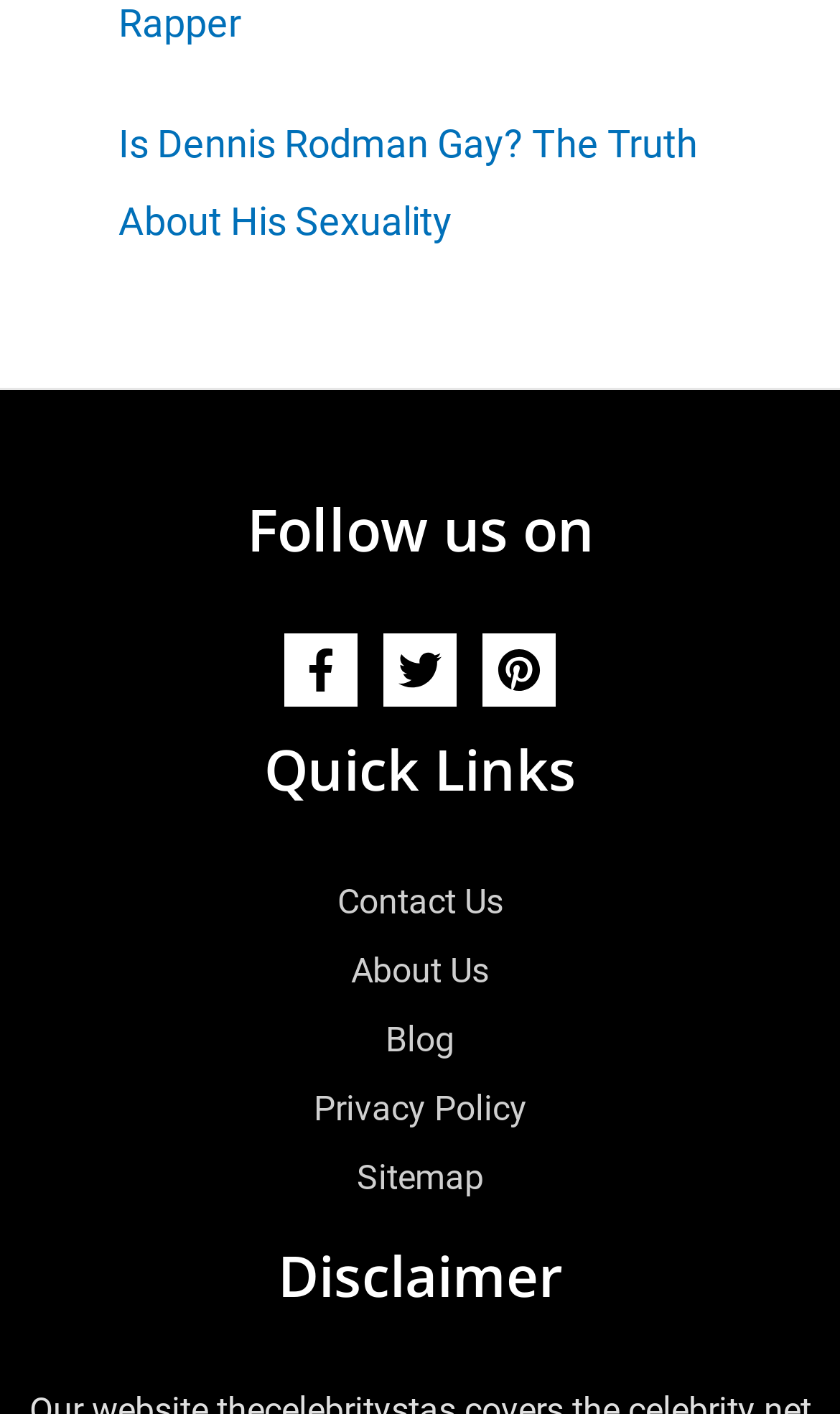Determine the bounding box coordinates of the UI element that matches the following description: "About Us". The coordinates should be four float numbers between 0 and 1 in the format [left, top, right, bottom].

[0.418, 0.672, 0.582, 0.701]